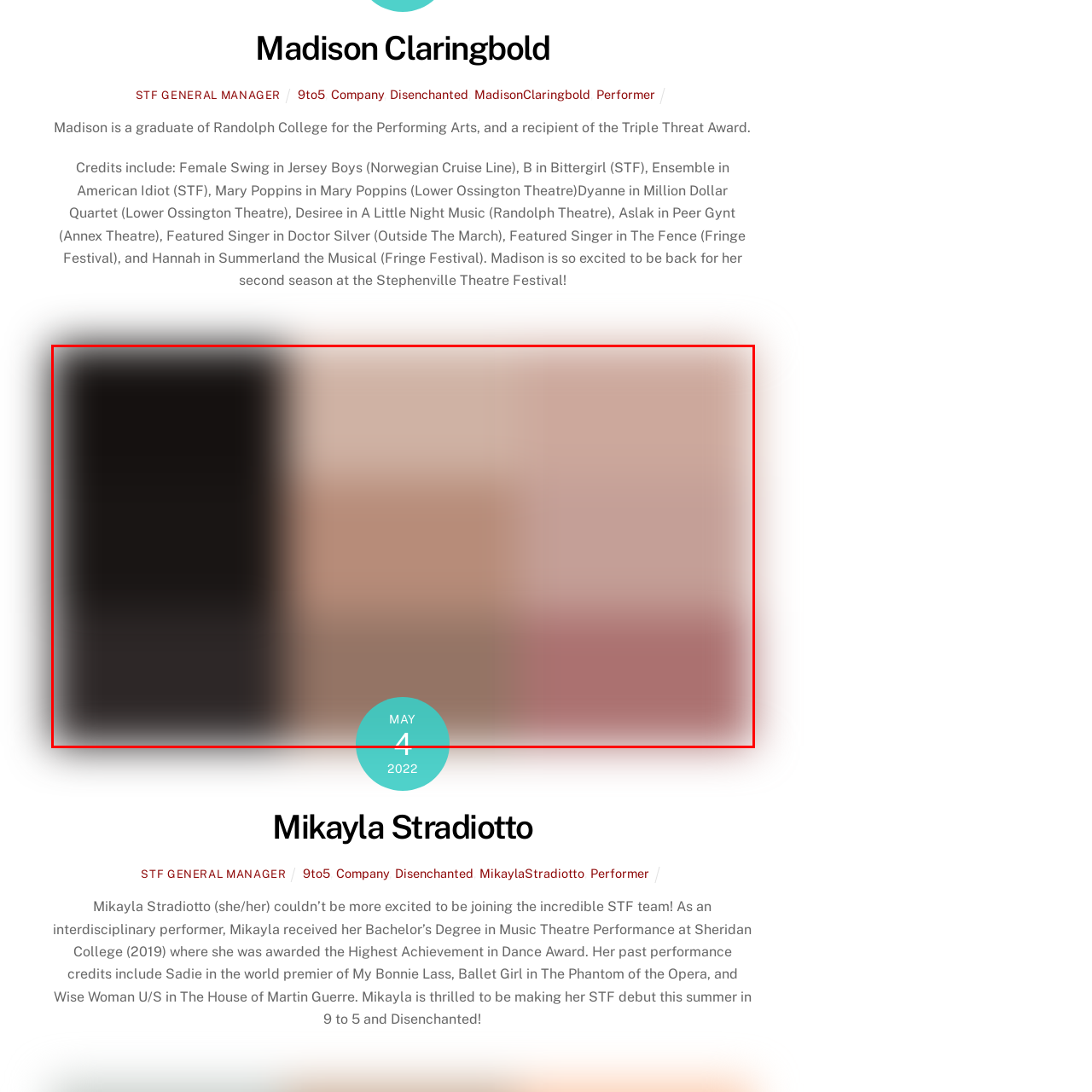Create a thorough and descriptive caption for the photo marked by the red boundary.

The image features a soft, blurred background consisting of varying shades, predominantly in earthy tones, which create a warm and inviting atmosphere. In the foreground, a prominent circular badge displays the date "MAY 4" in a vibrant turquoise color, adding a pop of brightness to the composition. This image is likely used to highlight or promote a specific event occurring on that date, possibly related to the performance of "9 to 5" and "Disenchanted" at the Stephenville Theatre Festival, aligning with the context provided about Mikayla Stradiotto, an excited new performer joining the festival. The overall aesthetic blends warmth and excitement, reflecting the theme of performance and celebration within the arts community.